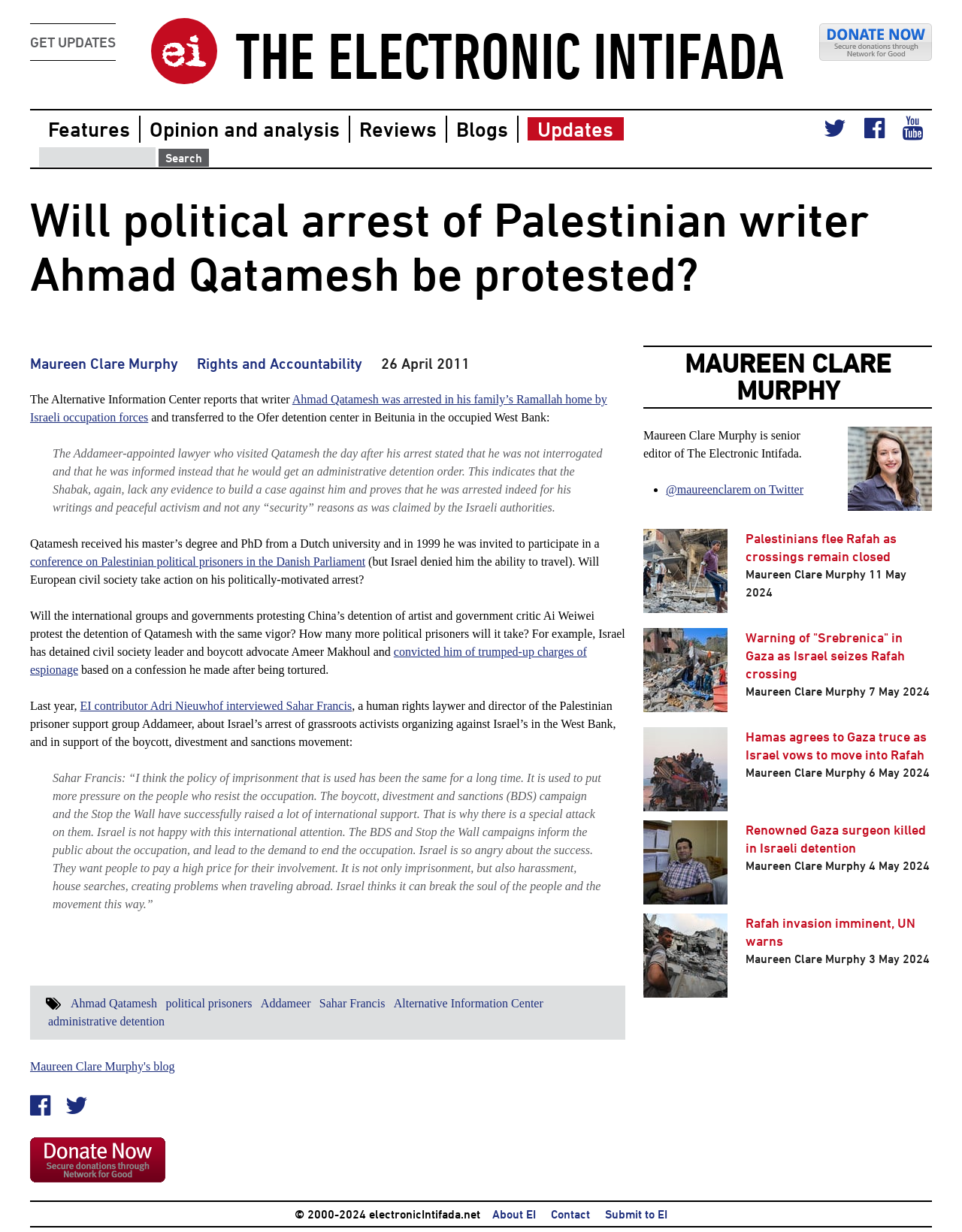Determine the bounding box coordinates of the section to be clicked to follow the instruction: "Check the latest news by Maureen Clare Murphy". The coordinates should be given as four float numbers between 0 and 1, formatted as [left, top, right, bottom].

[0.775, 0.429, 0.969, 0.502]